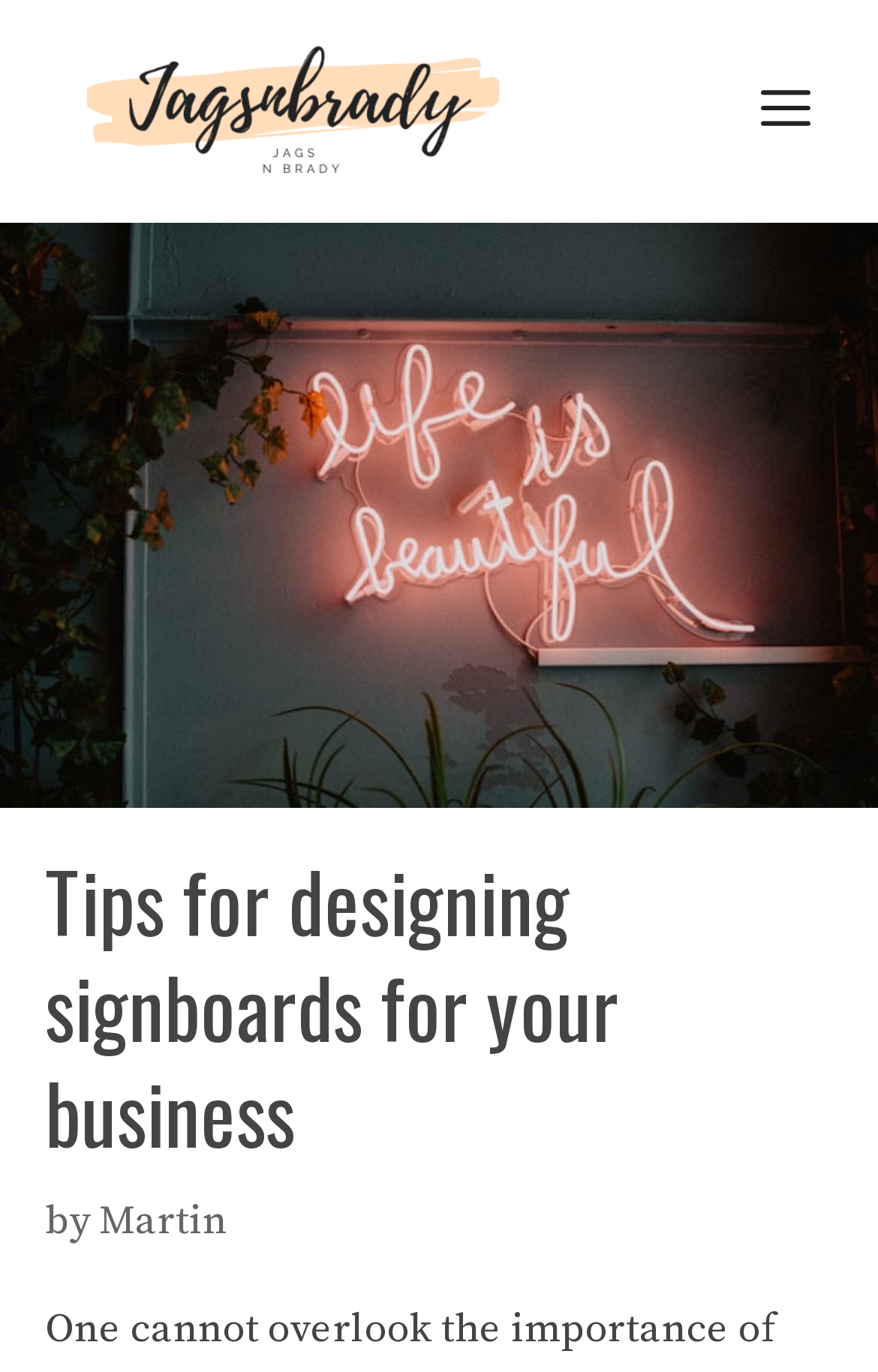What is the main topic of the webpage?
Using the image as a reference, deliver a detailed and thorough answer to the question.

The main topic of the webpage is 'Designing signboards' which is indicated by the heading 'Tips for designing signboards for your business' and the image element with a bounding box of [0.0, 0.162, 1.0, 0.589] that is likely related to signboards.